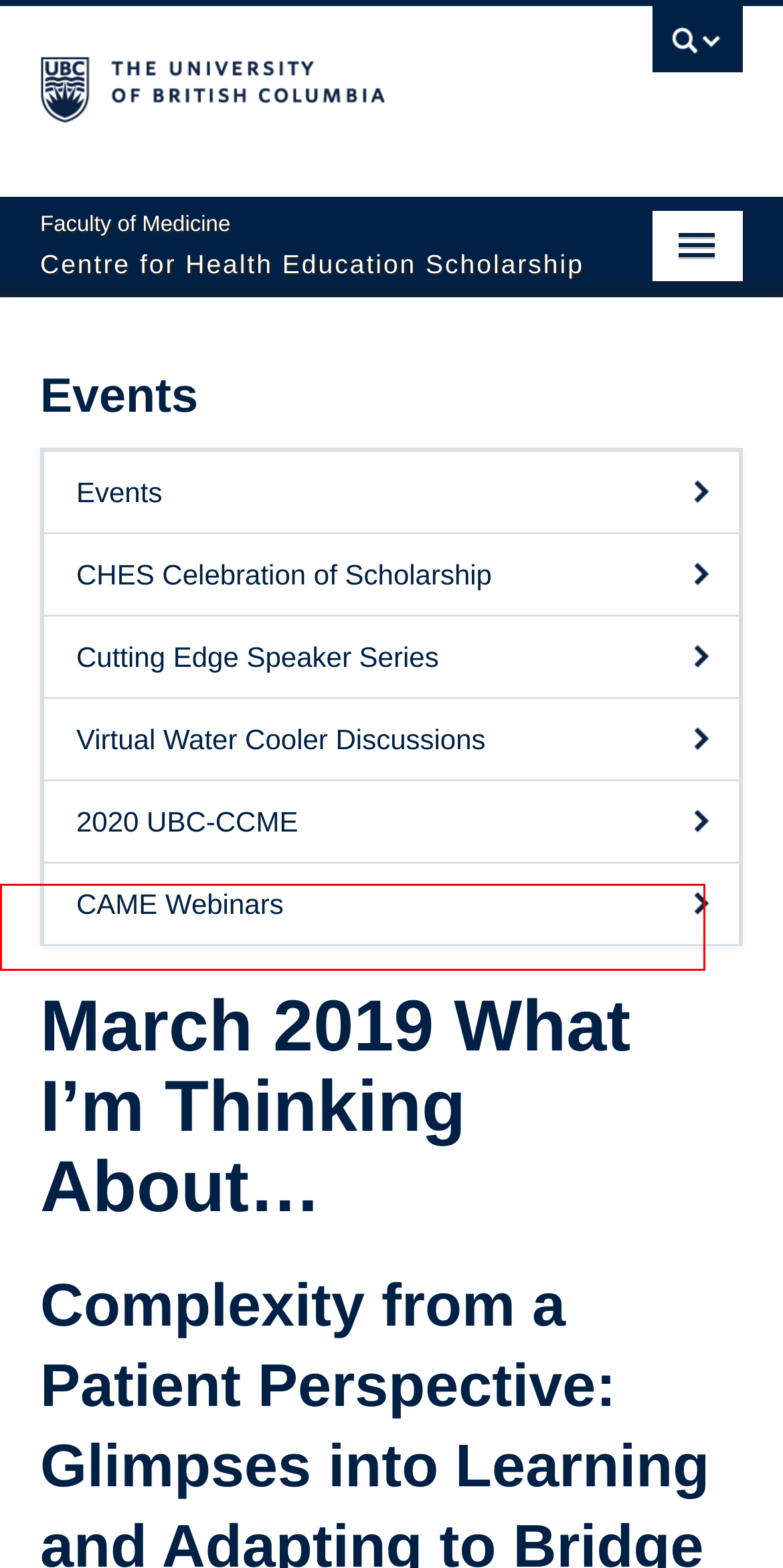You have been given a screenshot of a webpage, where a red bounding box surrounds a UI element. Identify the best matching webpage description for the page that loads after the element in the bounding box is clicked. Options include:
A. The University of British Columbia
B. Programs | Centre for Health Education Scholarship
C. Home - give UBC
D. CHES Celebration of Scholarship | Centre for Health Education Scholarship
E. CAME Webinars | Centre for Health Education Scholarship
F. About CHES | Centre for Health Education Scholarship
G. Cutting Edge Speaker Series | Centre for Health Education Scholarship
H. Giving | Centre for Health Education Scholarship

H